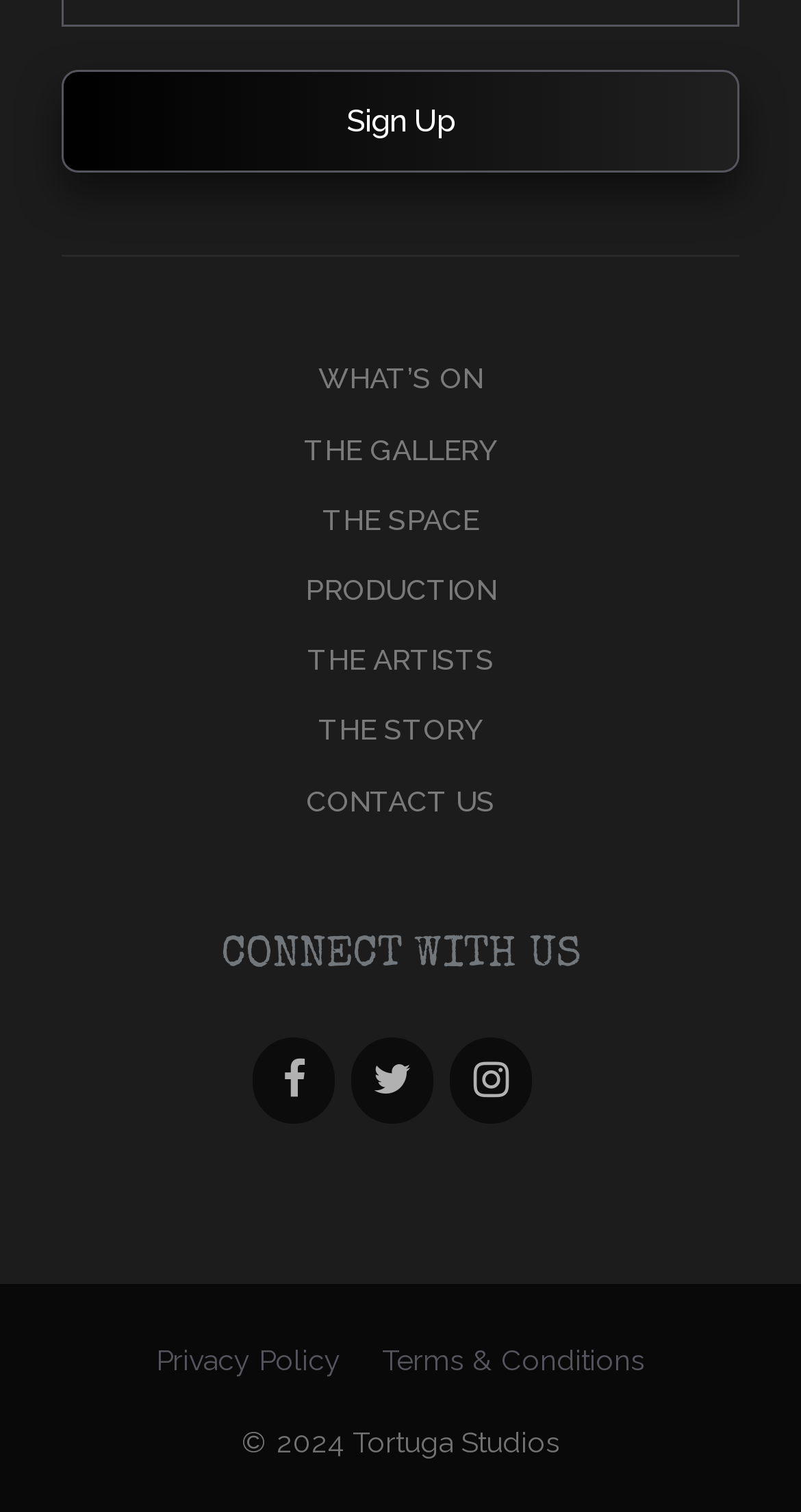Provide your answer in a single word or phrase: 
What is the purpose of the 'Sign up' button?

To sign up